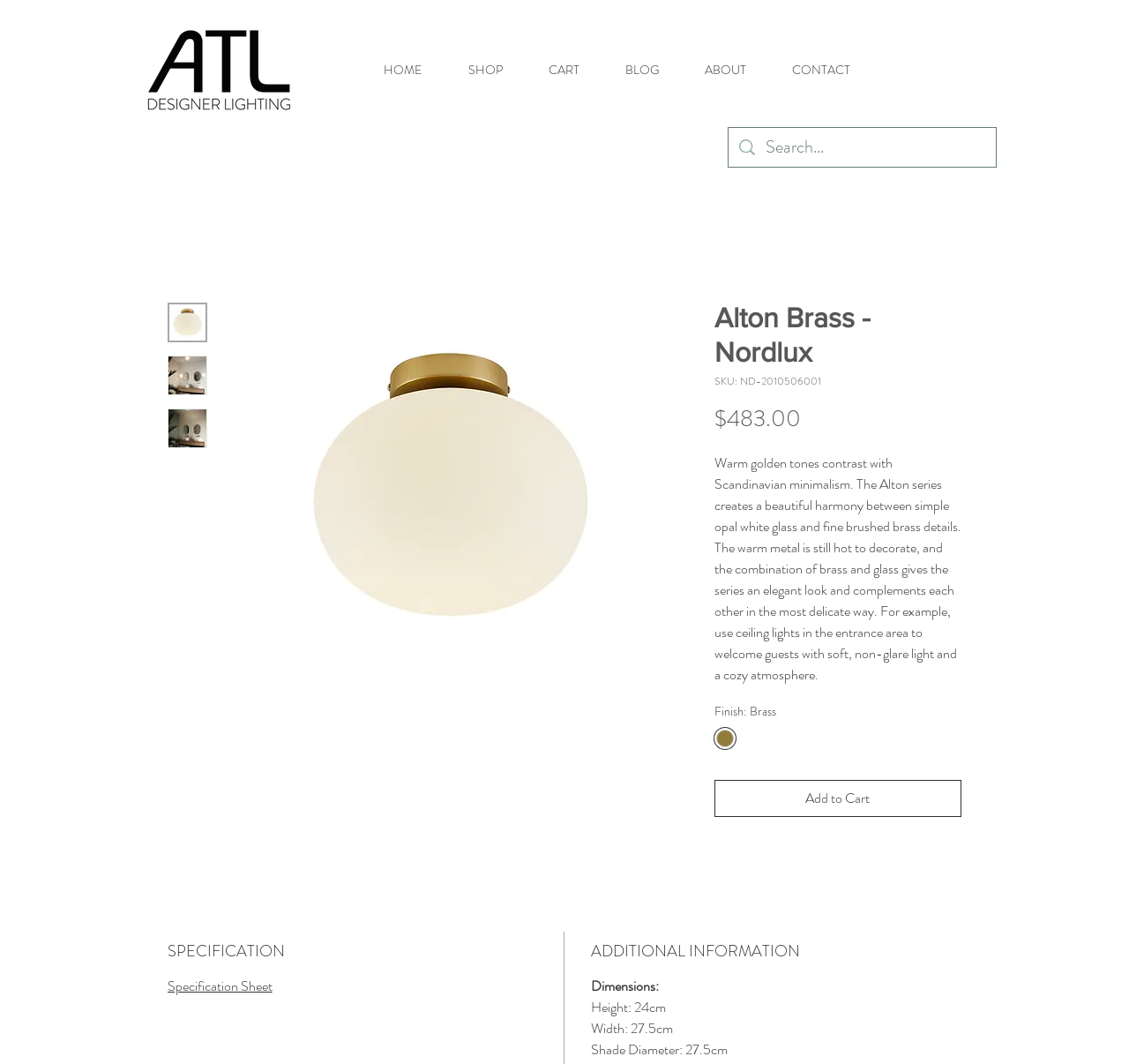Show the bounding box coordinates of the element that should be clicked to complete the task: "Download the specification sheet".

[0.148, 0.917, 0.241, 0.937]